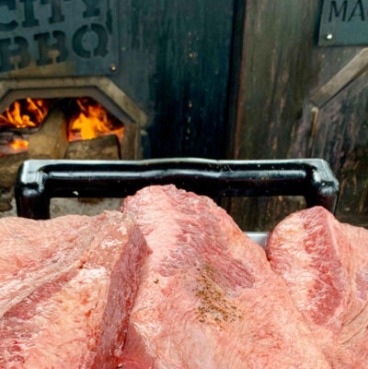Please answer the following question using a single word or phrase: 
What is the background of the image?

Rustic wood-burning smoker